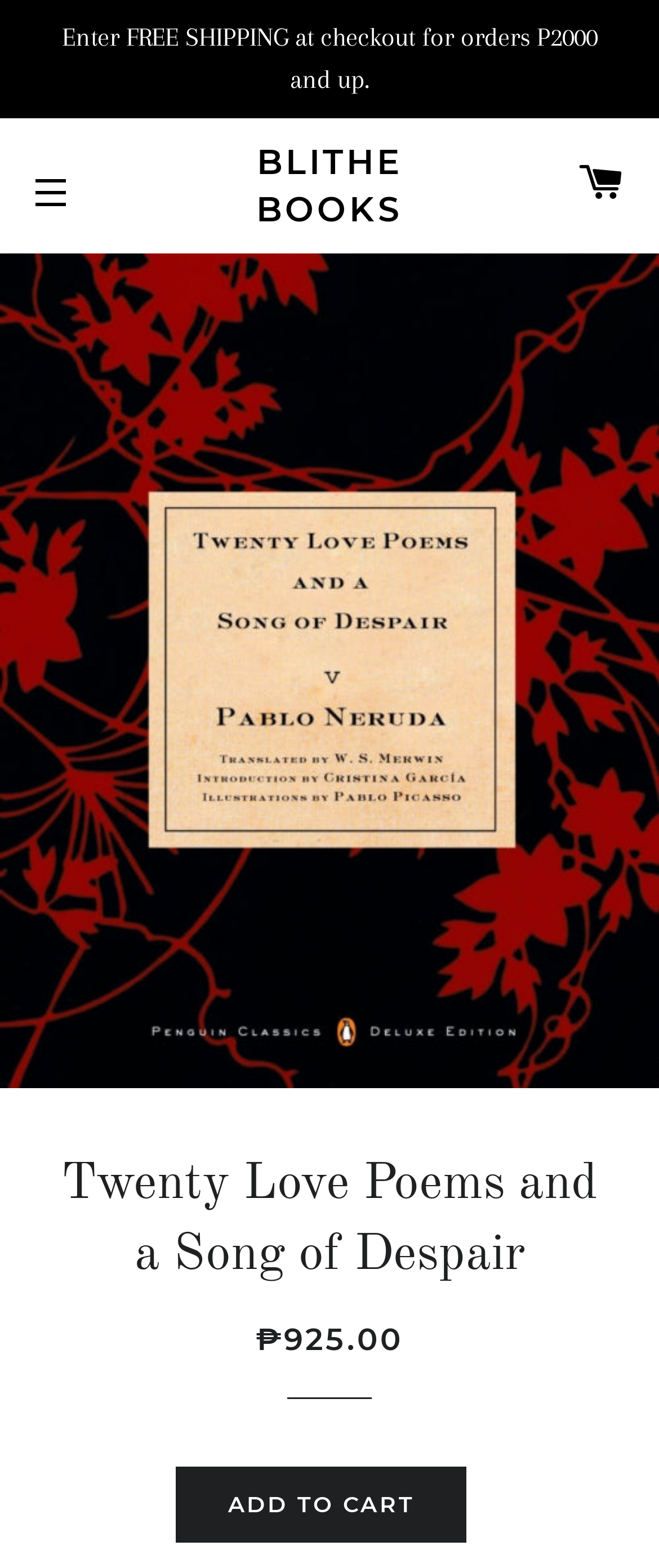Locate and provide the bounding box coordinates for the HTML element that matches this description: "Add to Cart".

[0.266, 0.936, 0.708, 0.984]